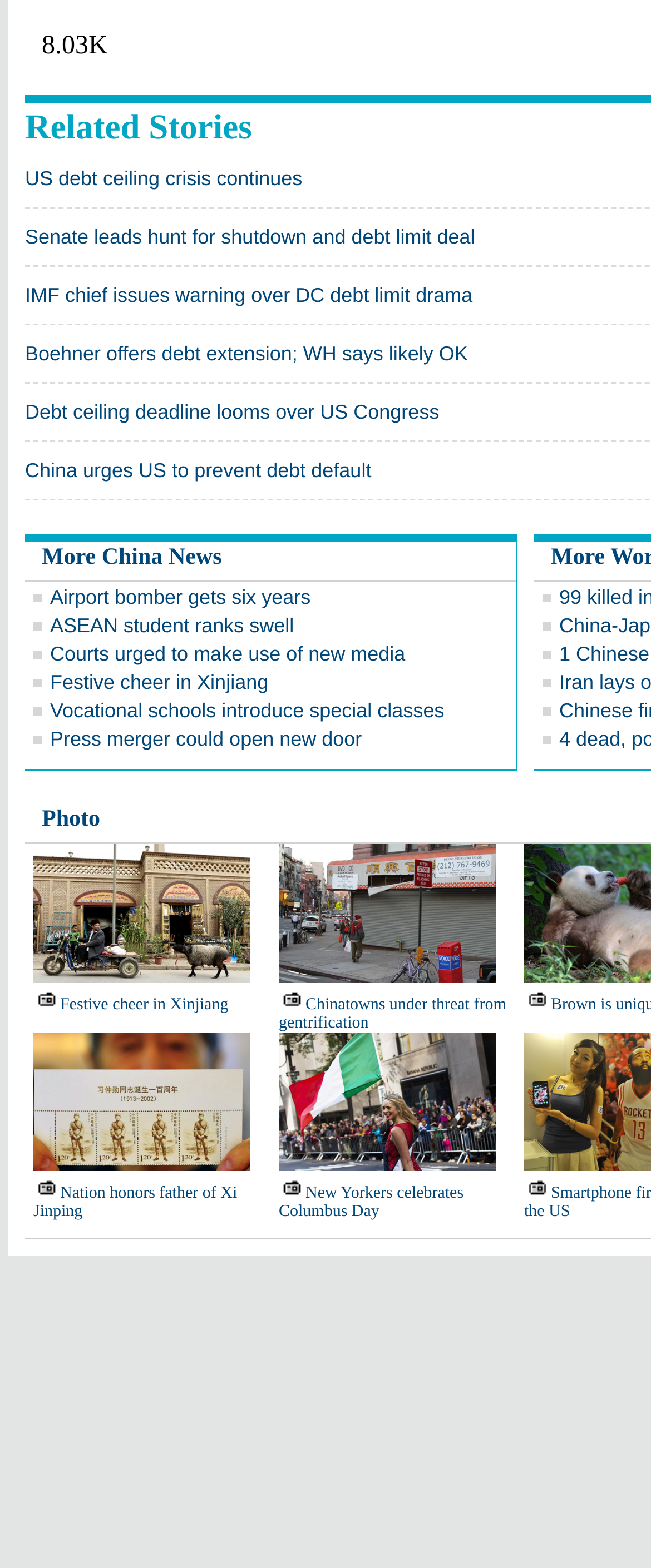What is the purpose of the 'DescriptionList' element?
Analyze the image and provide a thorough answer to the question.

The 'DescriptionList' element contains a 'DescriptionListDetail' element with a link 'More China News', suggesting that its purpose is to provide more information or related news to the user.